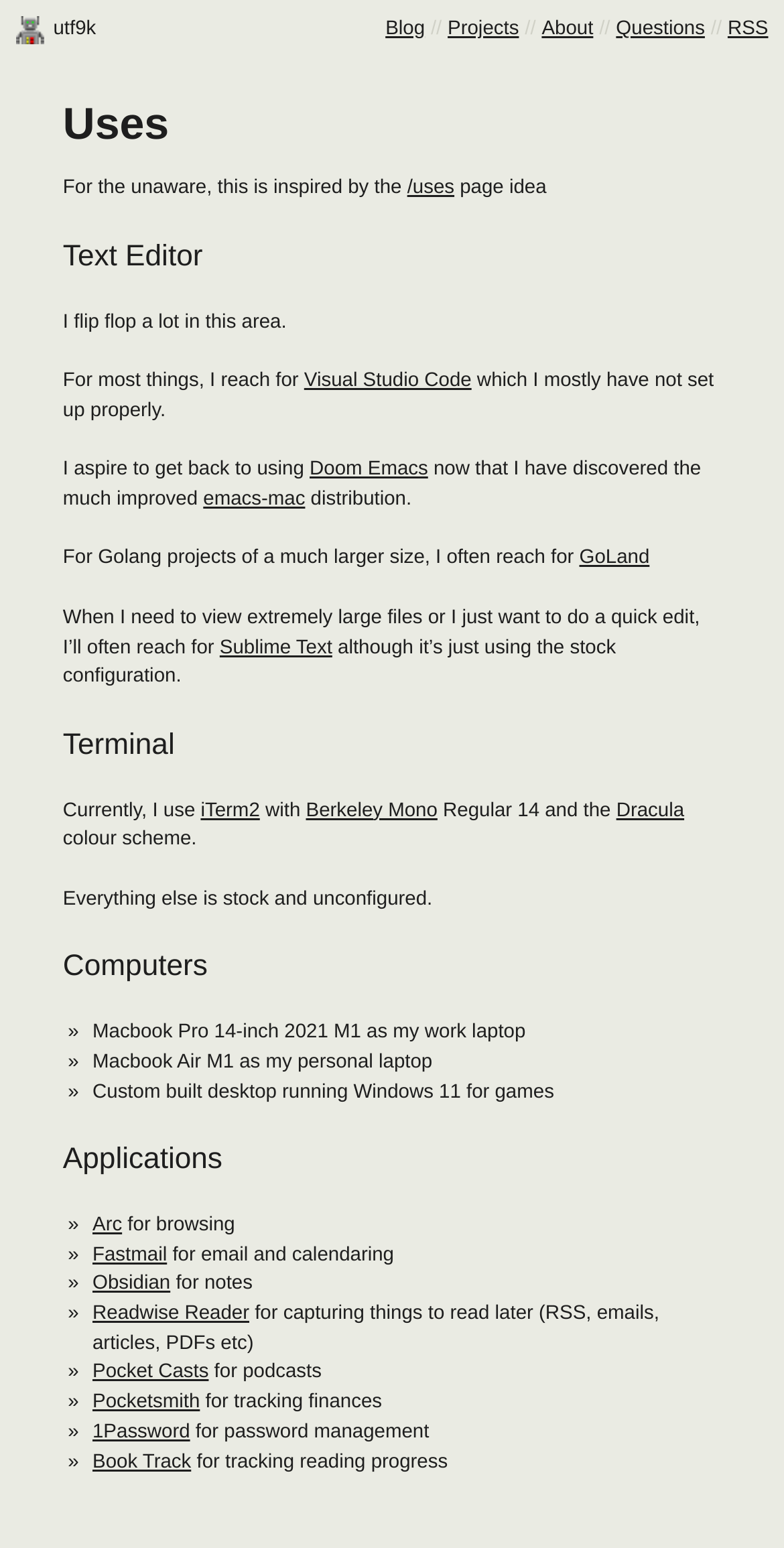Locate the bounding box coordinates of the item that should be clicked to fulfill the instruction: "Check out the 'Arc' application".

[0.118, 0.784, 0.156, 0.798]